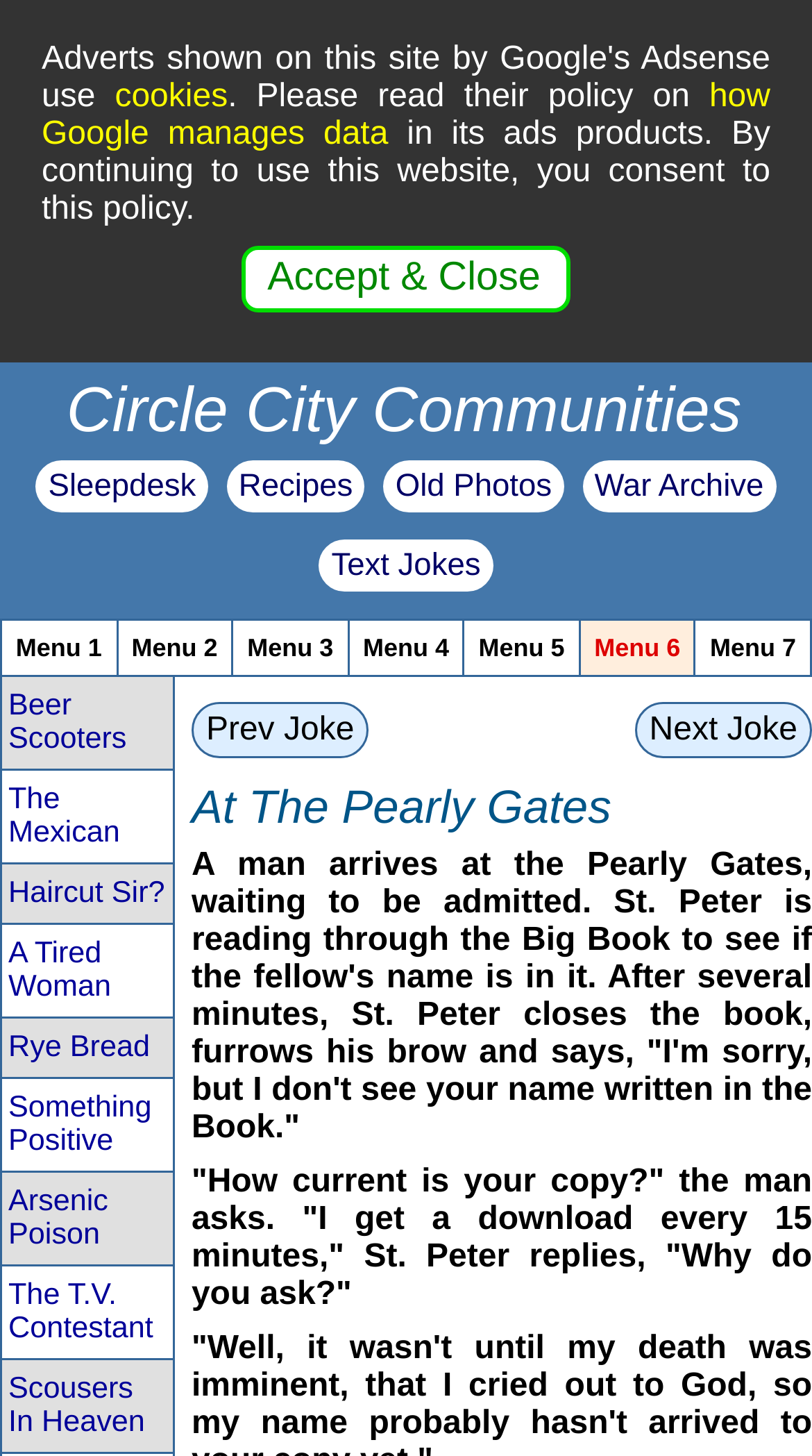Can you specify the bounding box coordinates for the region that should be clicked to fulfill this instruction: "Click the Circle City Communities link".

[0.071, 0.258, 0.928, 0.306]